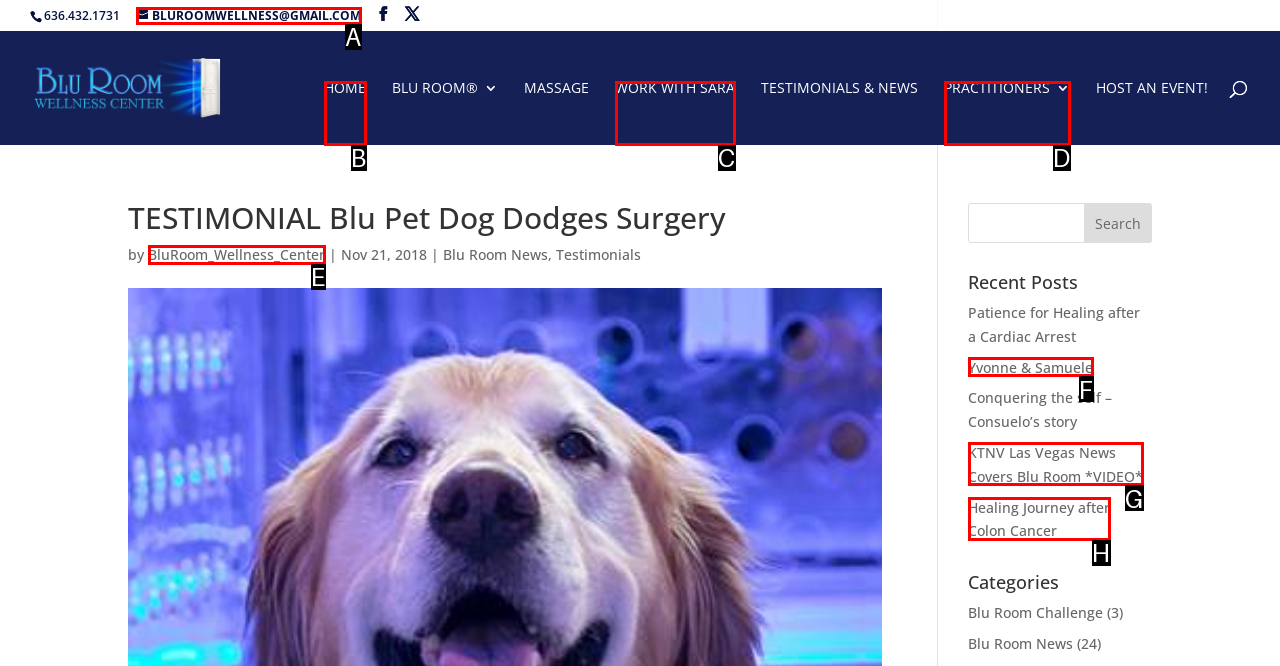Determine which UI element matches this description: allergies
Reply with the appropriate option's letter.

None